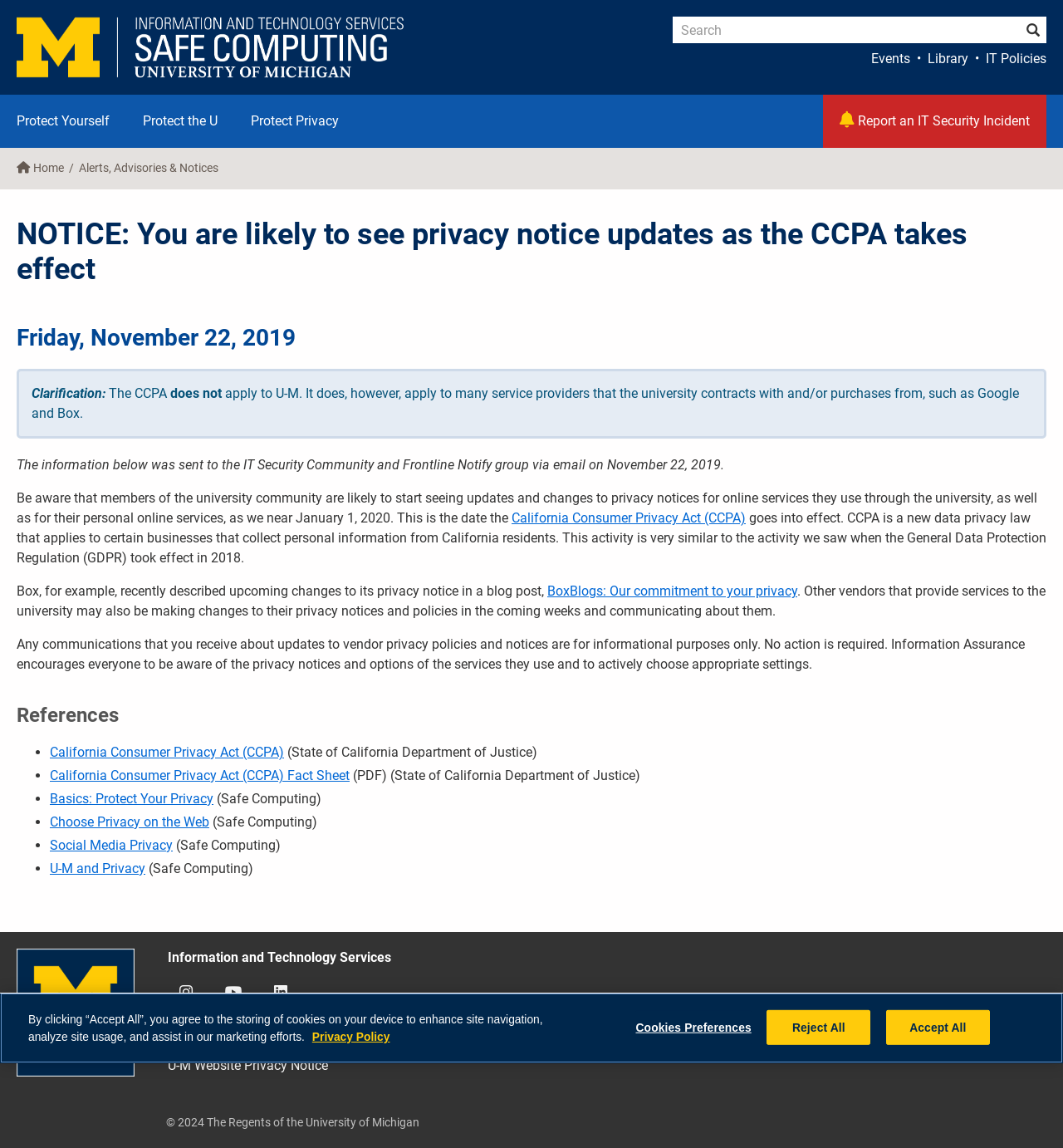Please identify the bounding box coordinates of the region to click in order to complete the task: "Report an IT Security Incident". The coordinates must be four float numbers between 0 and 1, specified as [left, top, right, bottom].

[0.774, 0.082, 0.984, 0.129]